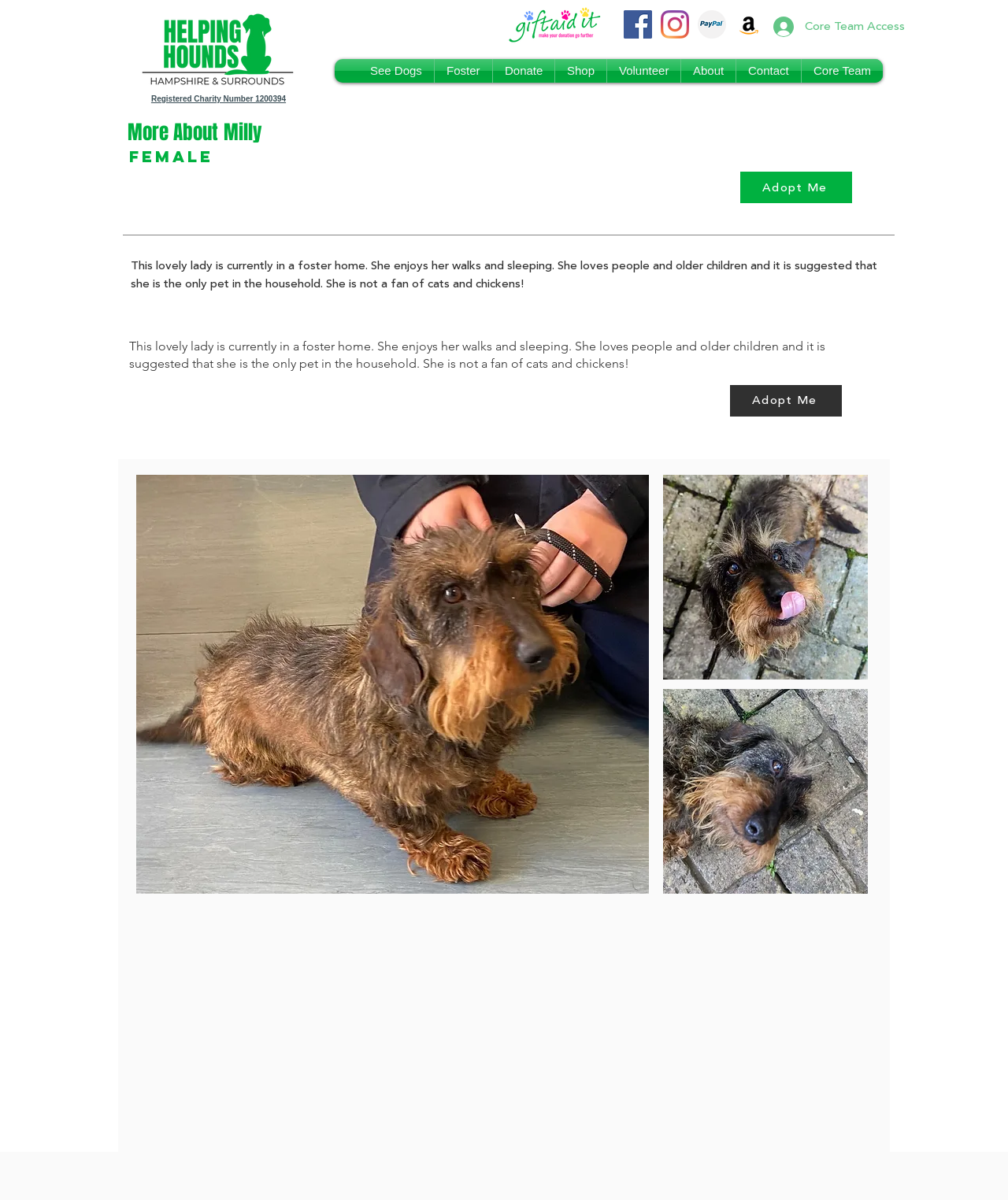What is the charity number?
Please describe in detail the information shown in the image to answer the question.

I found a link element with the text 'Registered Charity Number 1200394' which provides the charity number.